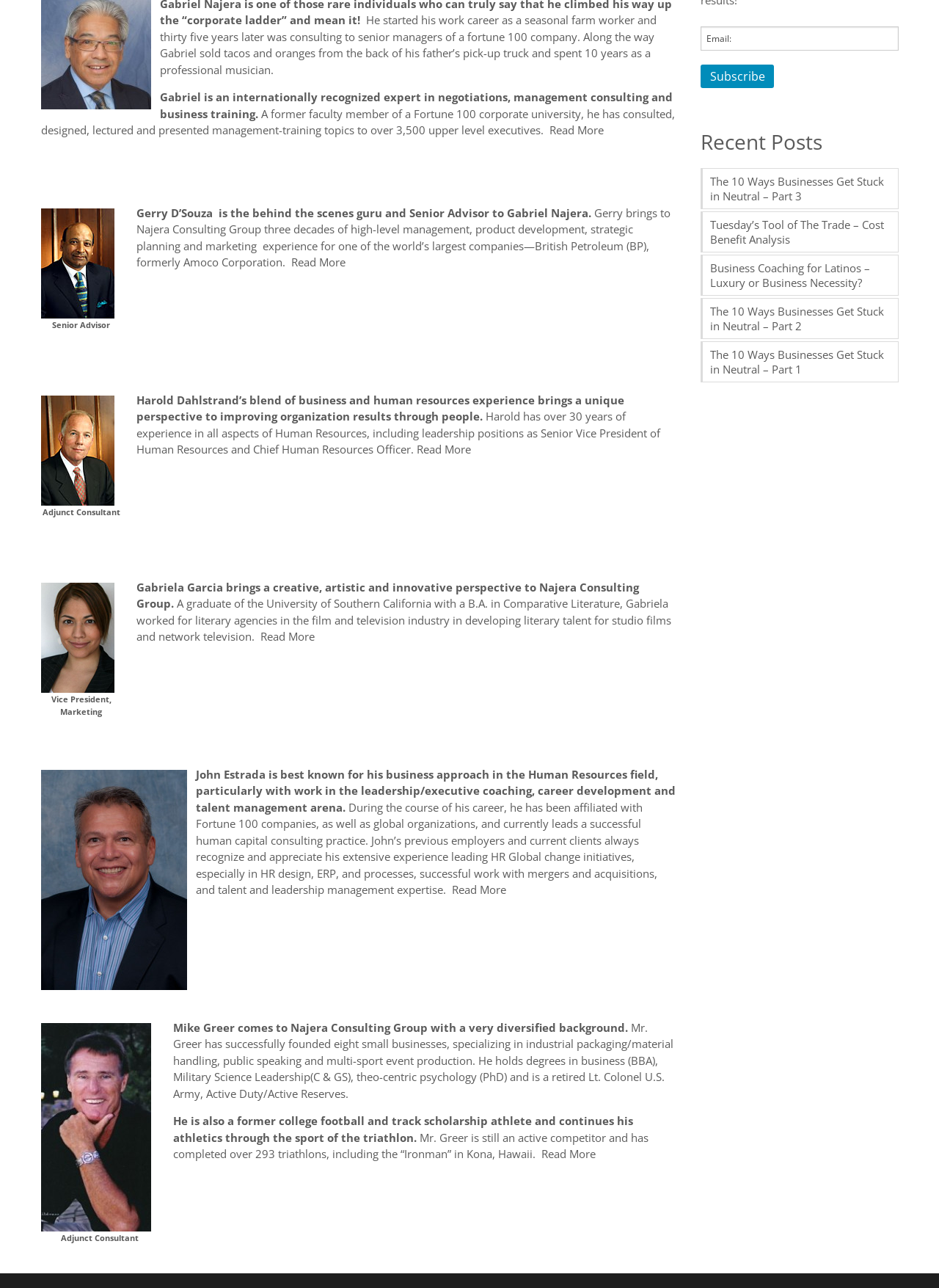Identify the bounding box coordinates for the UI element described as: "Read More". The coordinates should be provided as four floats between 0 and 1: [left, top, right, bottom].

[0.576, 0.89, 0.634, 0.901]